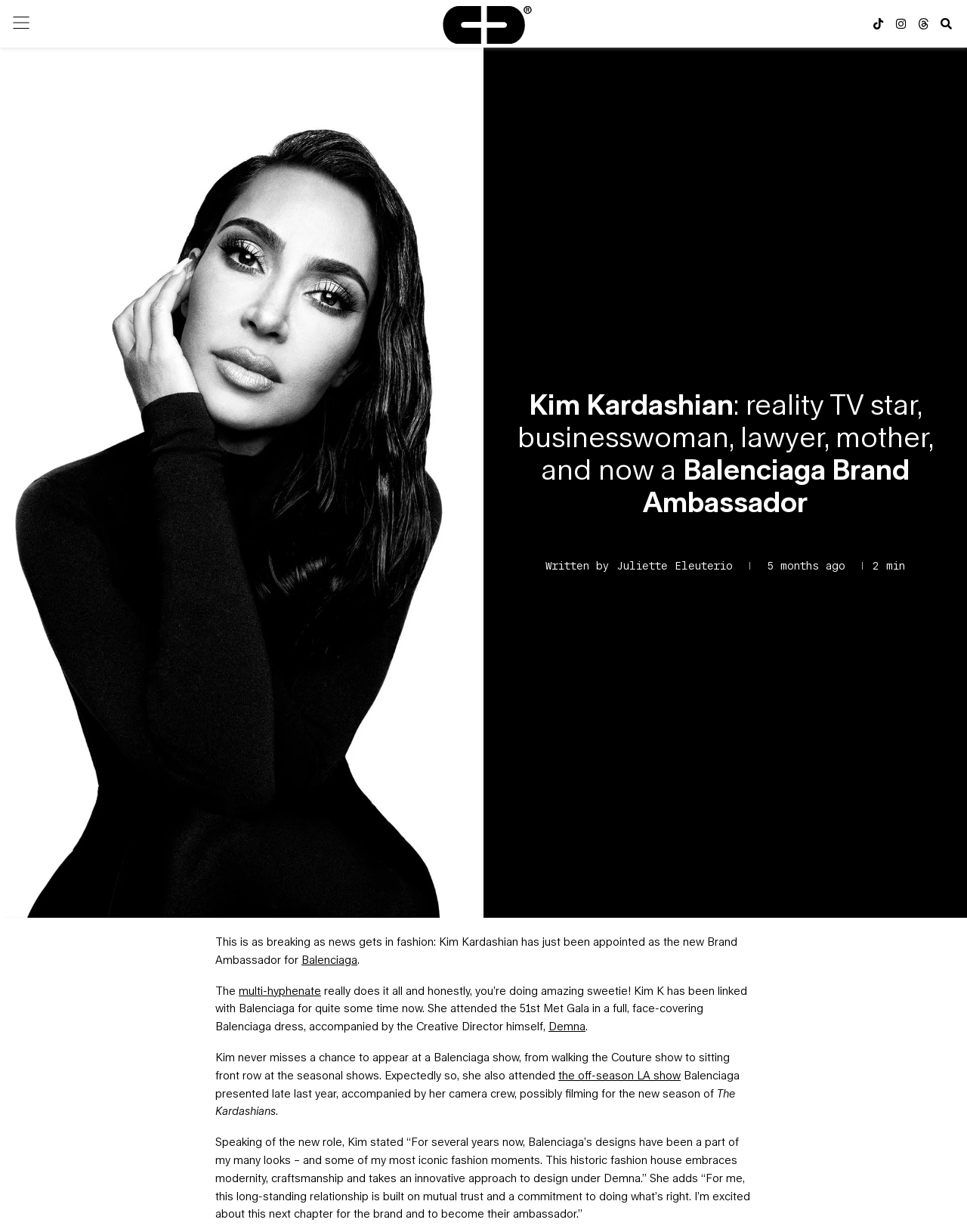Please answer the following question using a single word or phrase: Who is the Creative Director of Balenciaga?

Demna